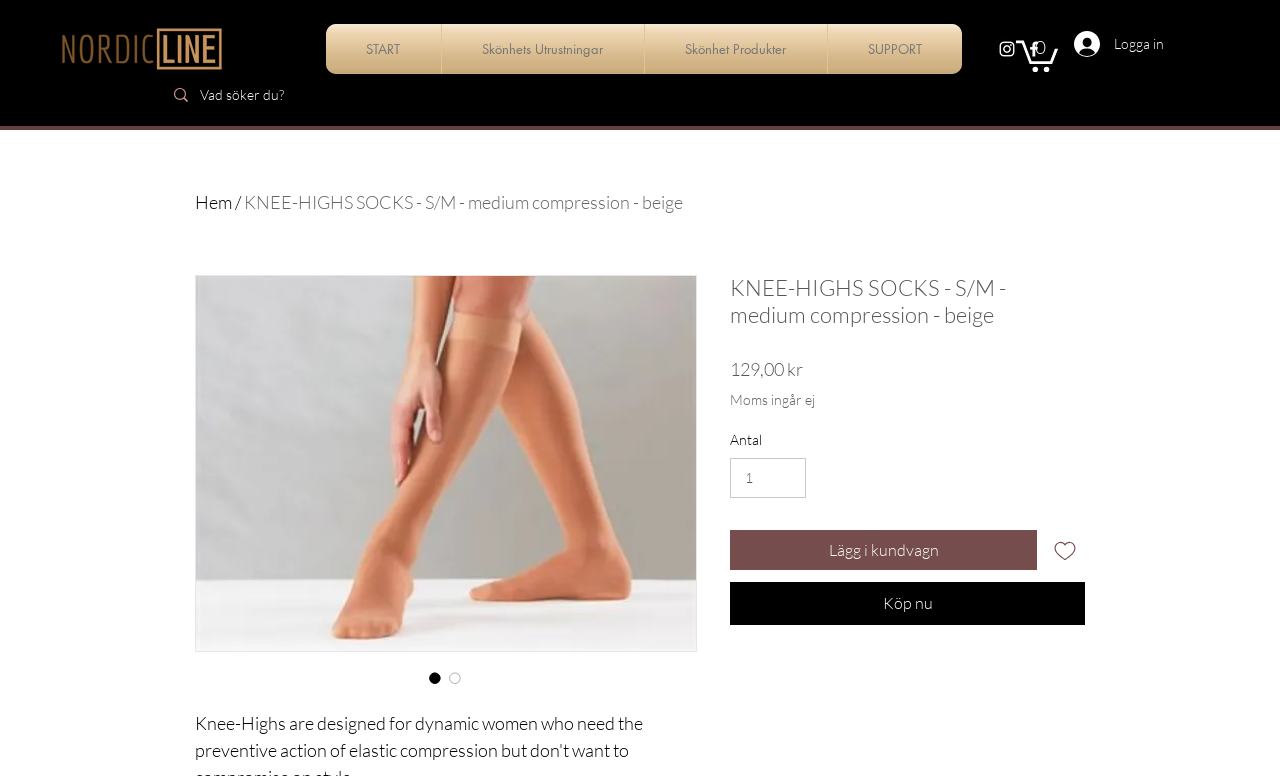What is the purpose of the 'Lägg i kundvagn' button?
Please give a detailed and elaborate explanation in response to the question.

I found the purpose of the 'Lägg i kundvagn' button by looking at its location and label, and I inferred that it allows the user to add the product to their shopping cart.